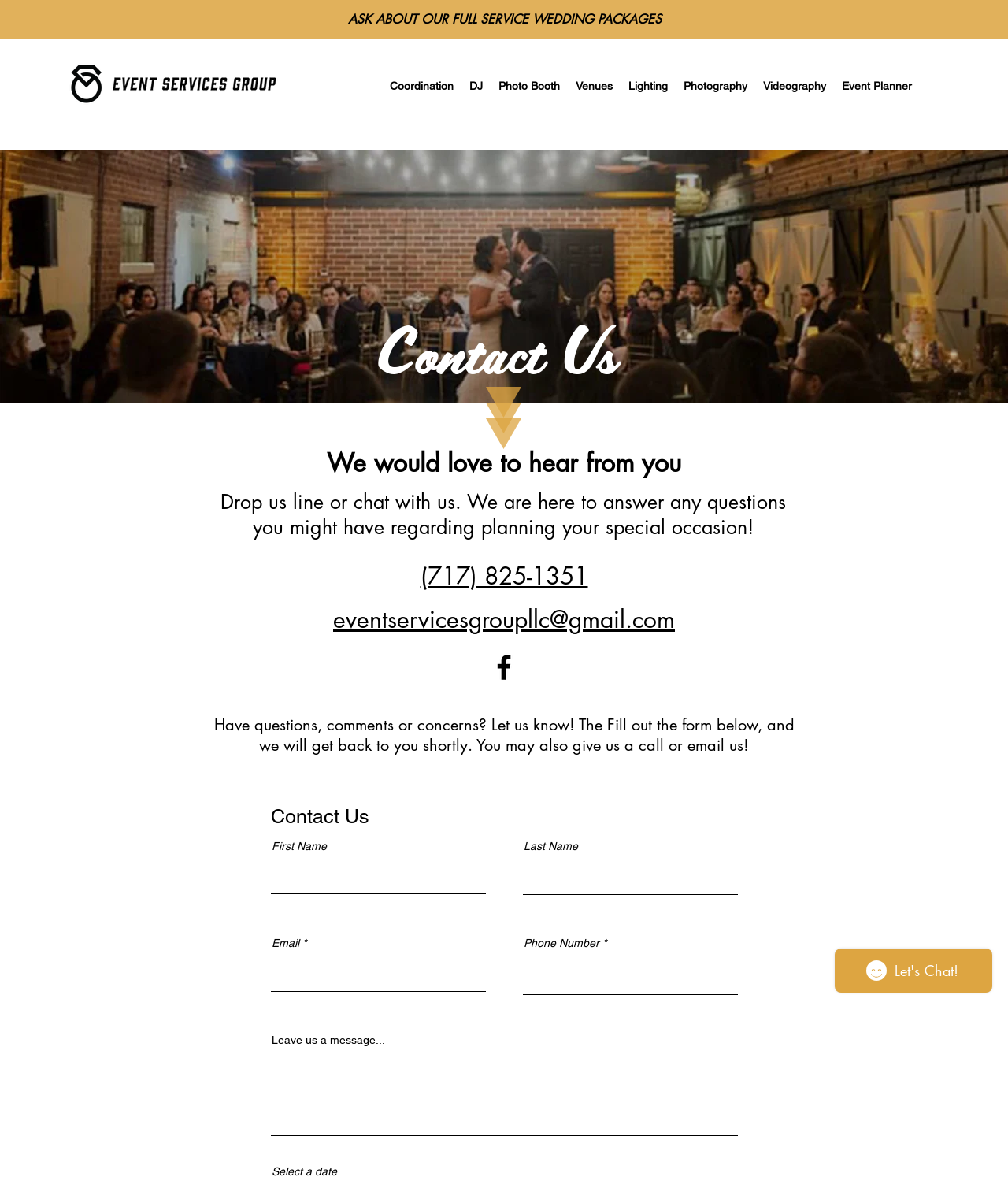Answer the question using only one word or a concise phrase: What is the name of the company?

Event Services Group